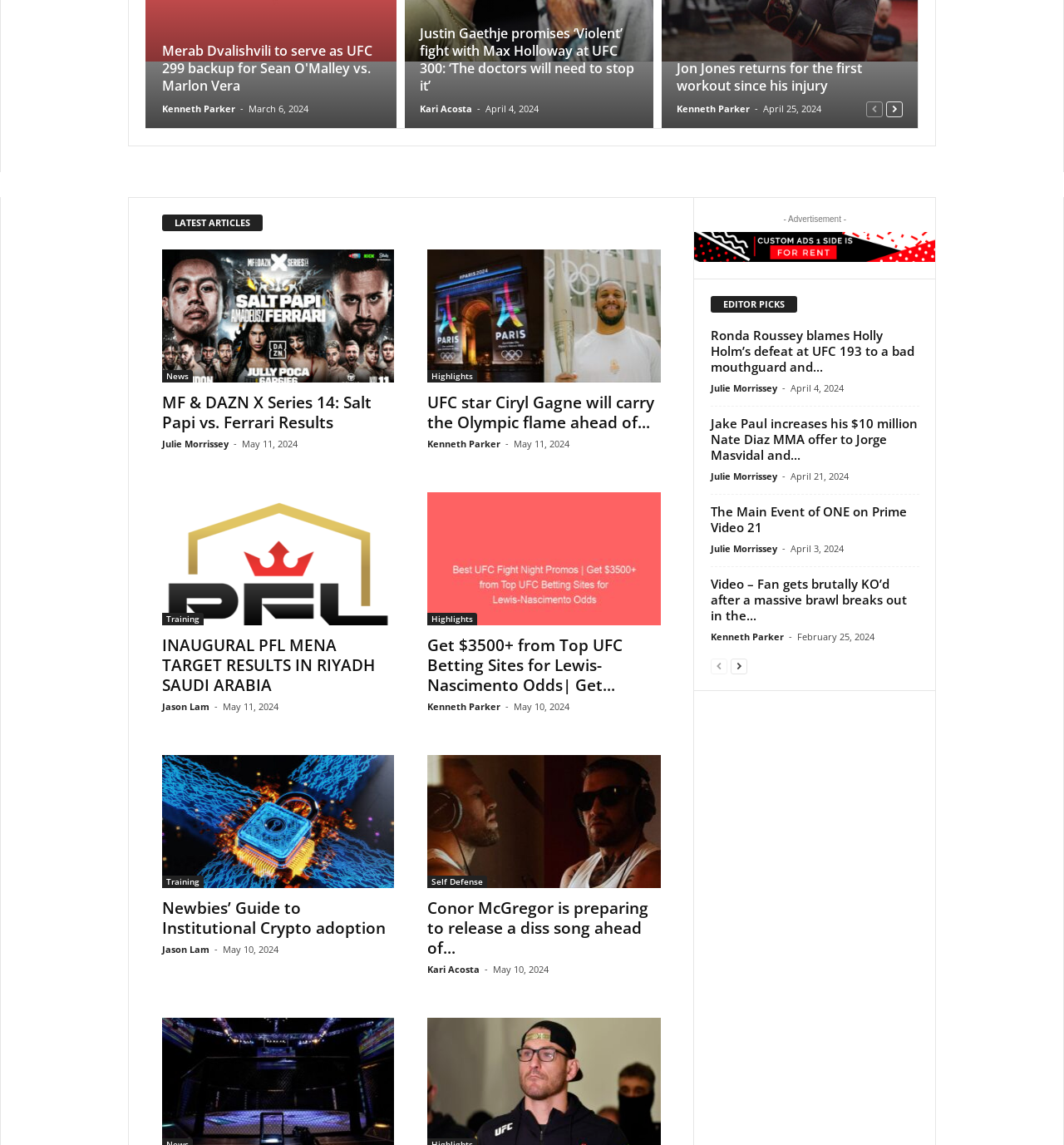Find the bounding box coordinates of the element to click in order to complete this instruction: "Read the news 'UFC star Ciryl Gagne will carry the Olympic flame ahead of the 2024 Summer Olympics in Paris'". The bounding box coordinates must be four float numbers between 0 and 1, denoted as [left, top, right, bottom].

[0.402, 0.218, 0.621, 0.334]